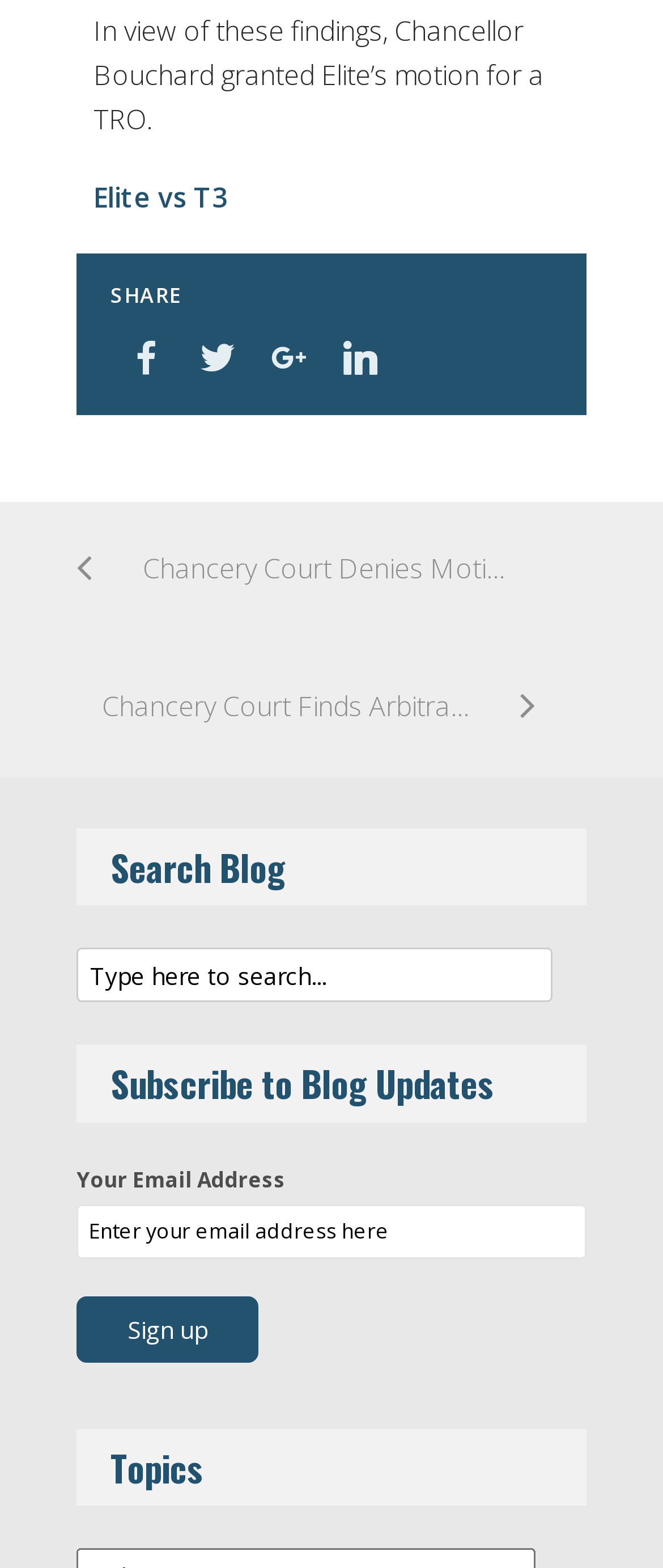Please determine the bounding box coordinates of the area that needs to be clicked to complete this task: 'Read the 'Chancery Court Denies Motion to Dismiss in Case Seeking Removal of Trustees for Misconduct' article'. The coordinates must be four float numbers between 0 and 1, formatted as [left, top, right, bottom].

[0.115, 0.32, 0.808, 0.407]